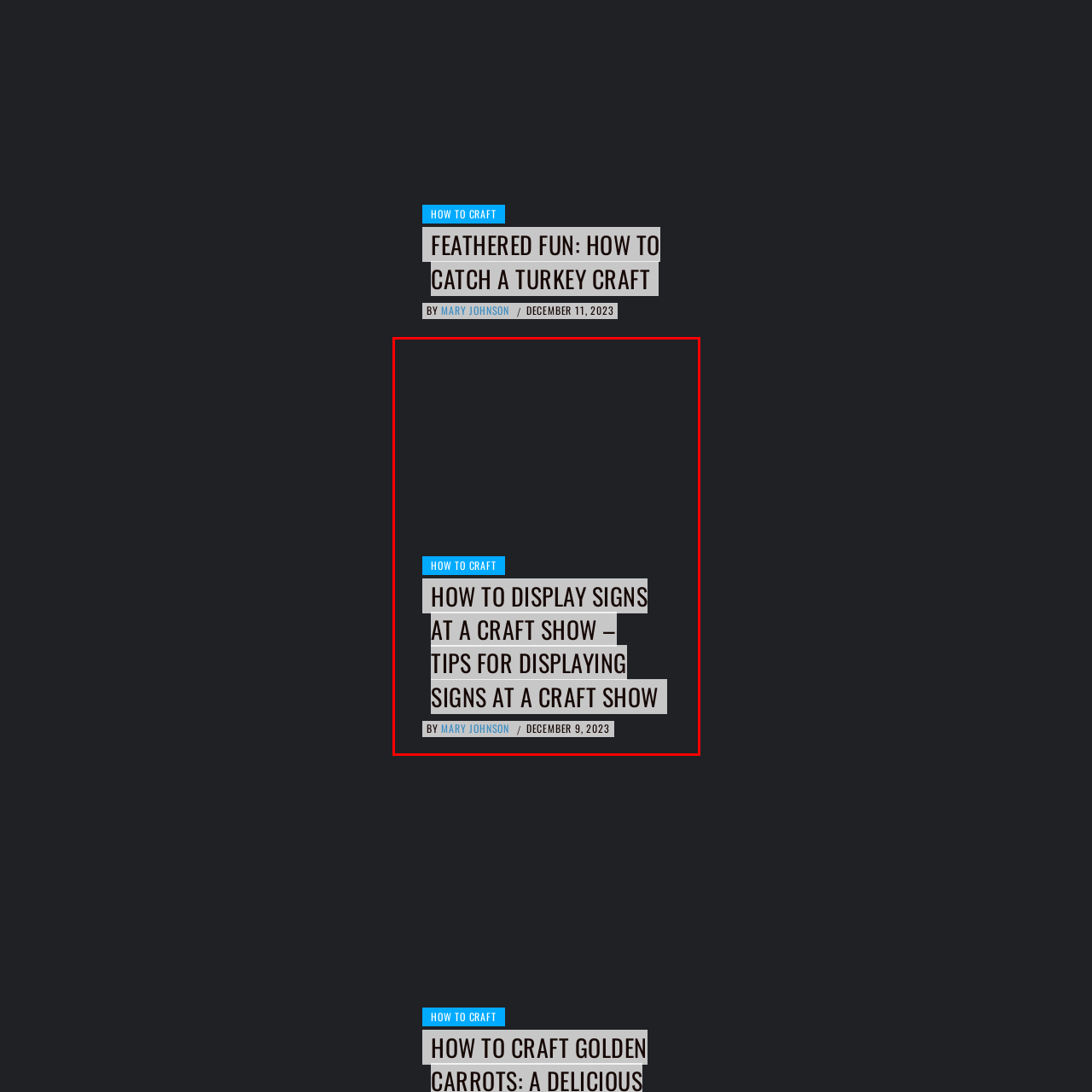What is the publication date of the content?
Carefully examine the image within the red bounding box and provide a detailed answer to the question.

The publication date is clearly marked below the author's name, indicating when the content was published.